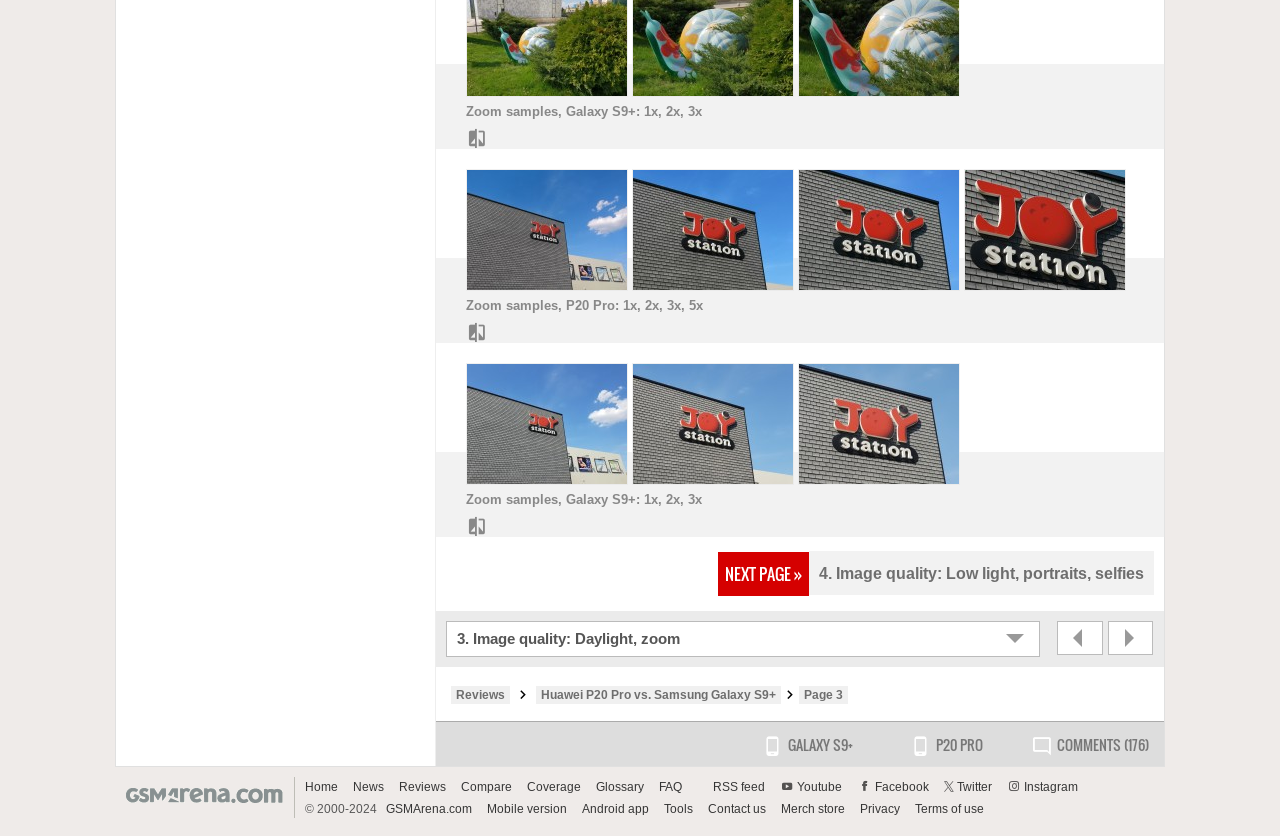Locate the bounding box coordinates of the clickable part needed for the task: "Read the comments".

[0.793, 0.863, 0.909, 0.92]